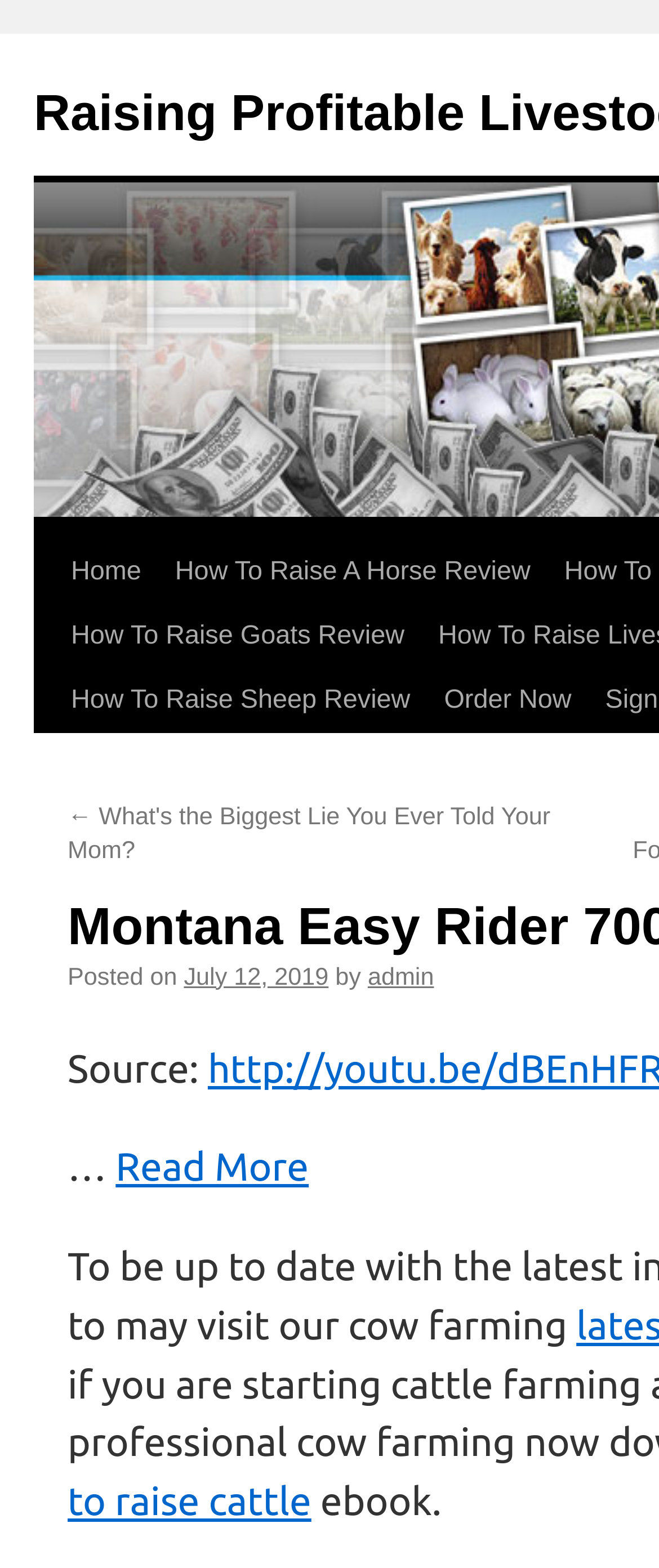Find the bounding box coordinates for the element that must be clicked to complete the instruction: "Read the article posted on July 12, 2019". The coordinates should be four float numbers between 0 and 1, indicated as [left, top, right, bottom].

[0.279, 0.615, 0.499, 0.632]